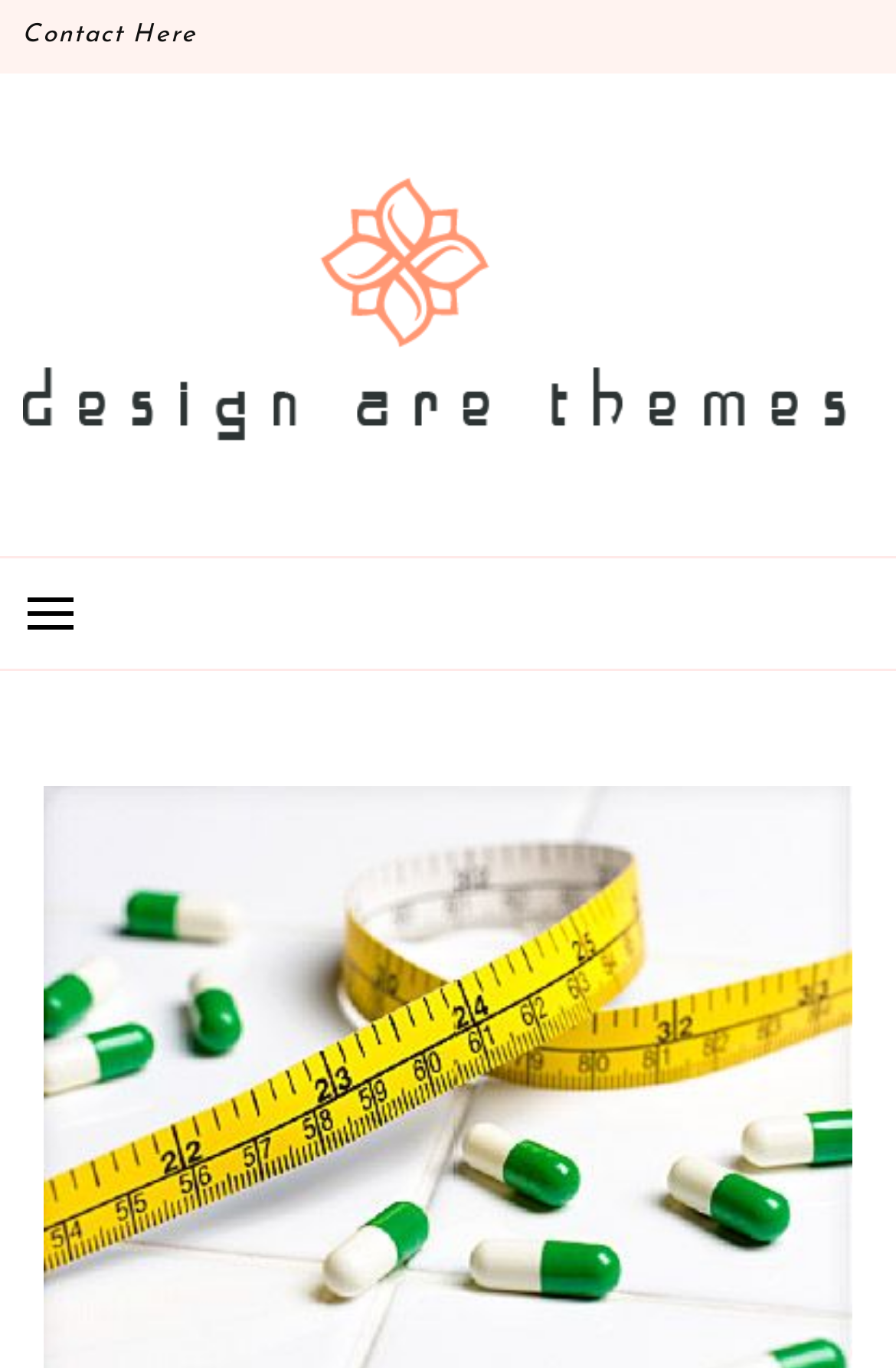Using the image as a reference, answer the following question in as much detail as possible:
How many links are there in the top section?

I examined the top section of the webpage and found two link elements, one with the text 'Contact Here' and another with the text 'Design Are Themes', indicating there are two links in the top section.